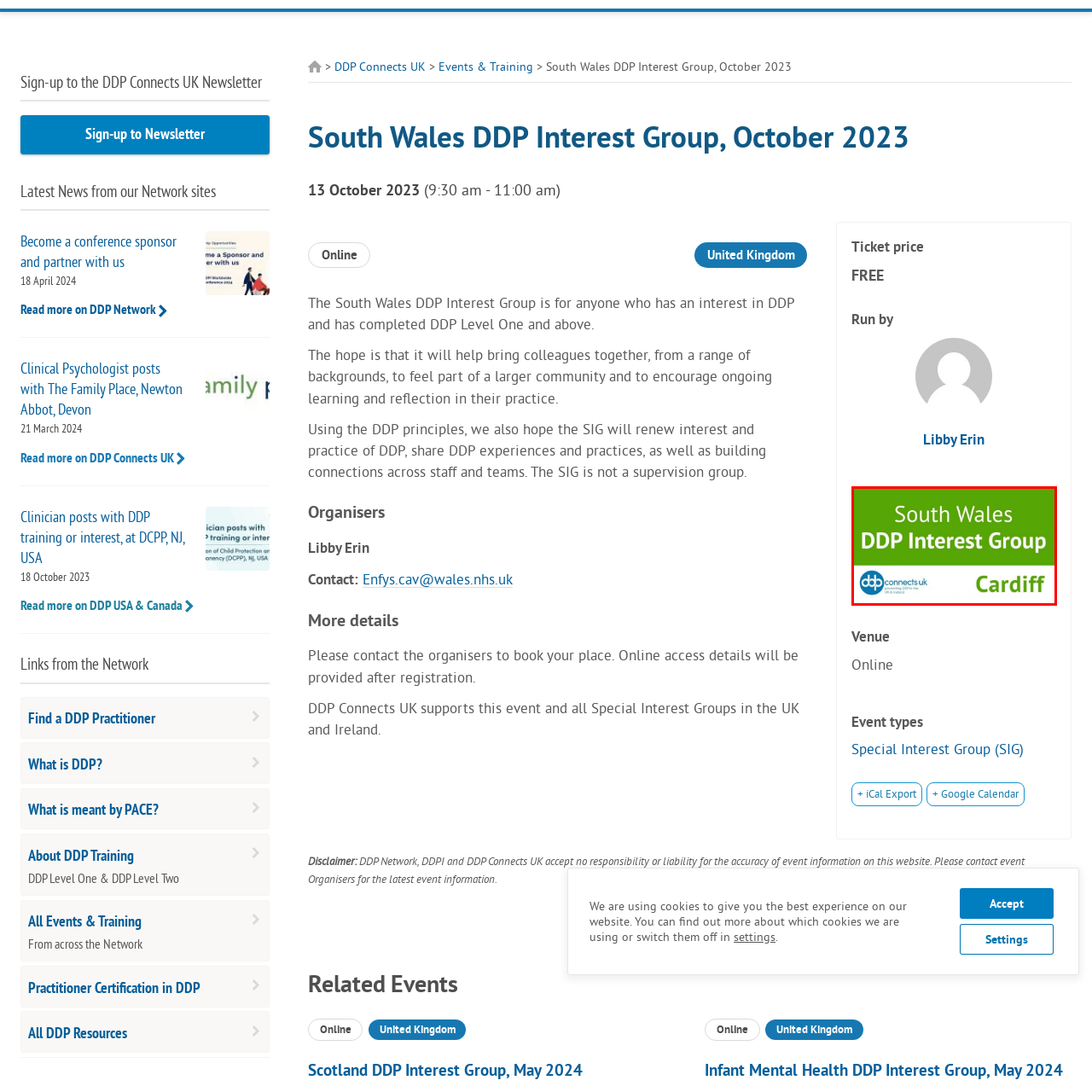Please provide a one-word or phrase response to the following question by examining the image within the red boundary:
What is the geographical focus of this interest group?

Cardiff